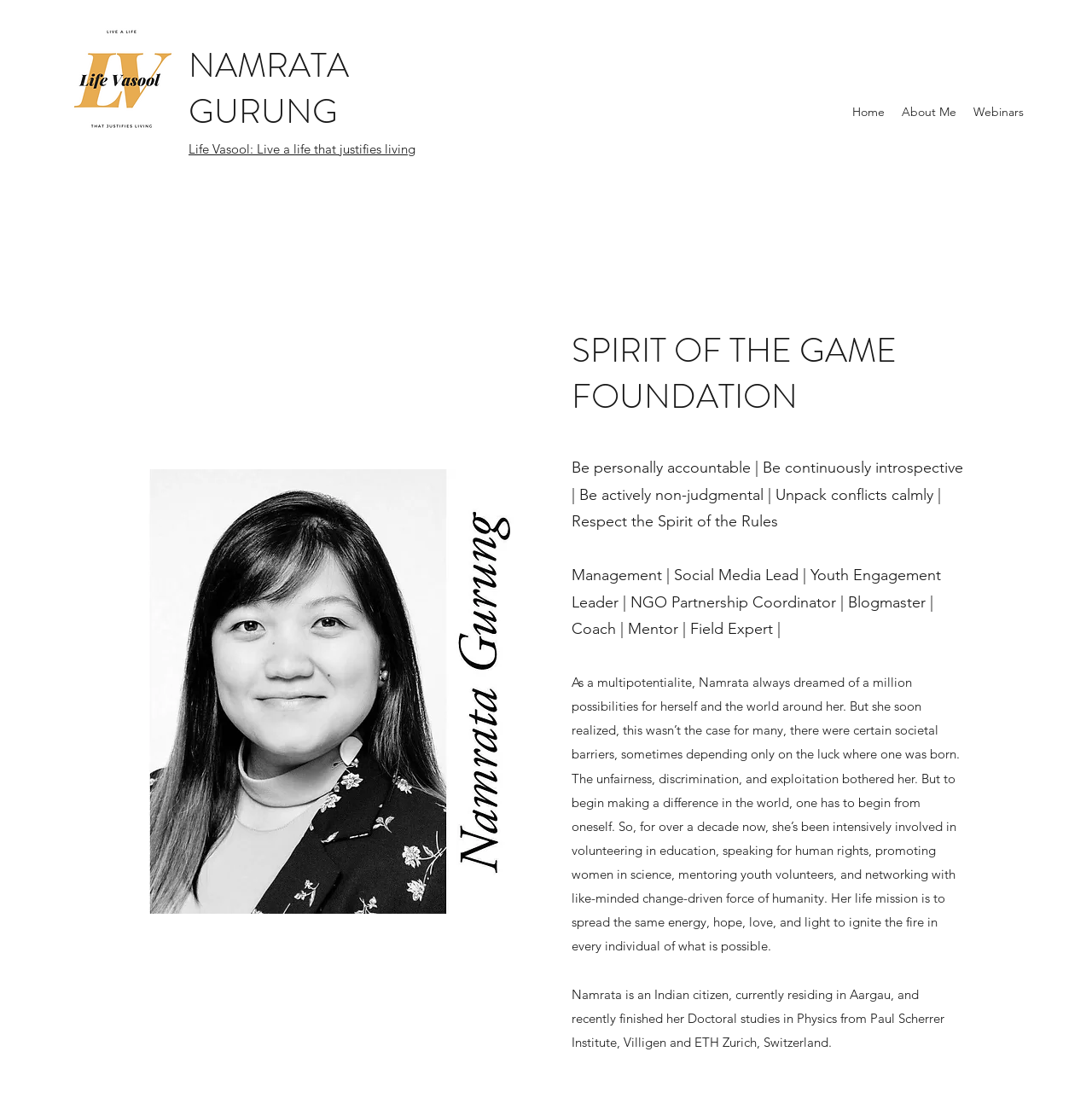Using the information from the screenshot, answer the following question thoroughly:
What is Namrata's field of study?

I found the answer by reading the text element that describes Namrata's bio, which mentions that she 'finished her Doctoral studies in Physics'.